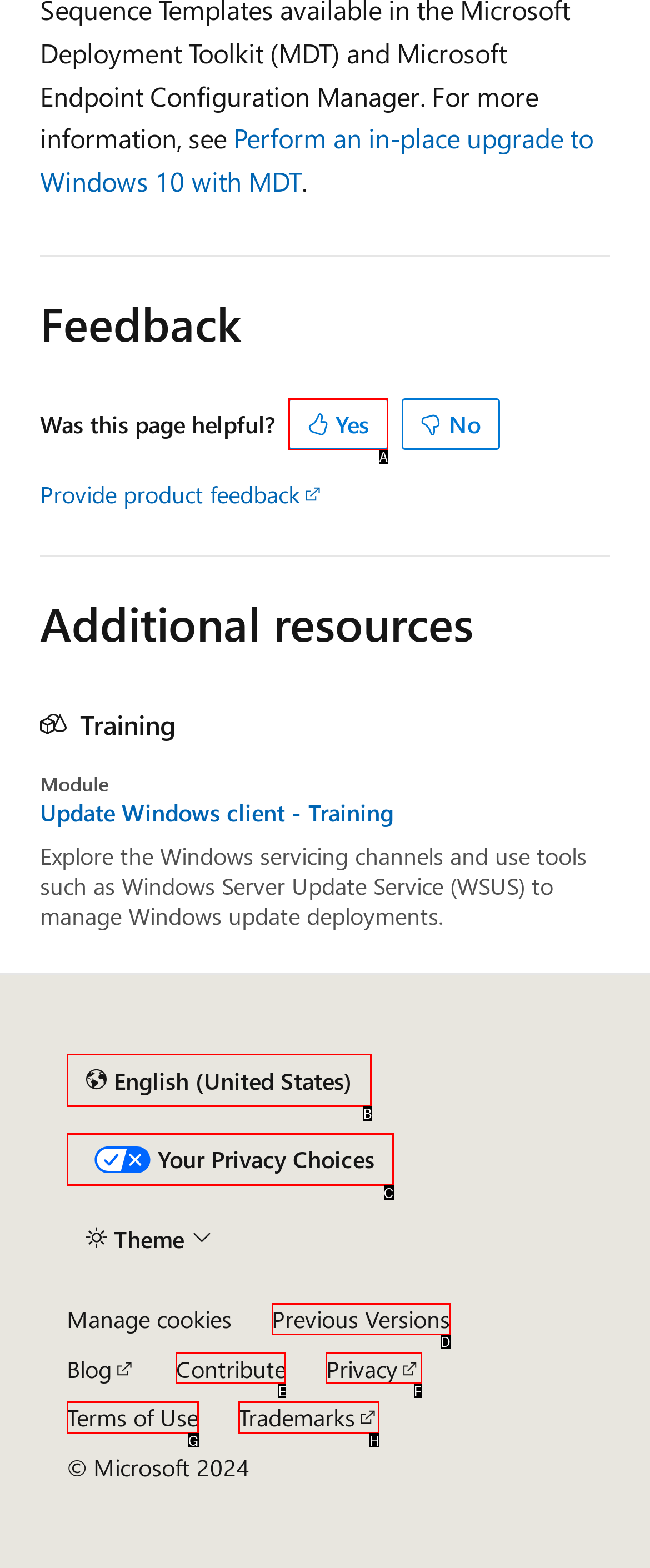Find the correct option to complete this instruction: Click the 'Yes' button to provide feedback. Reply with the corresponding letter.

A